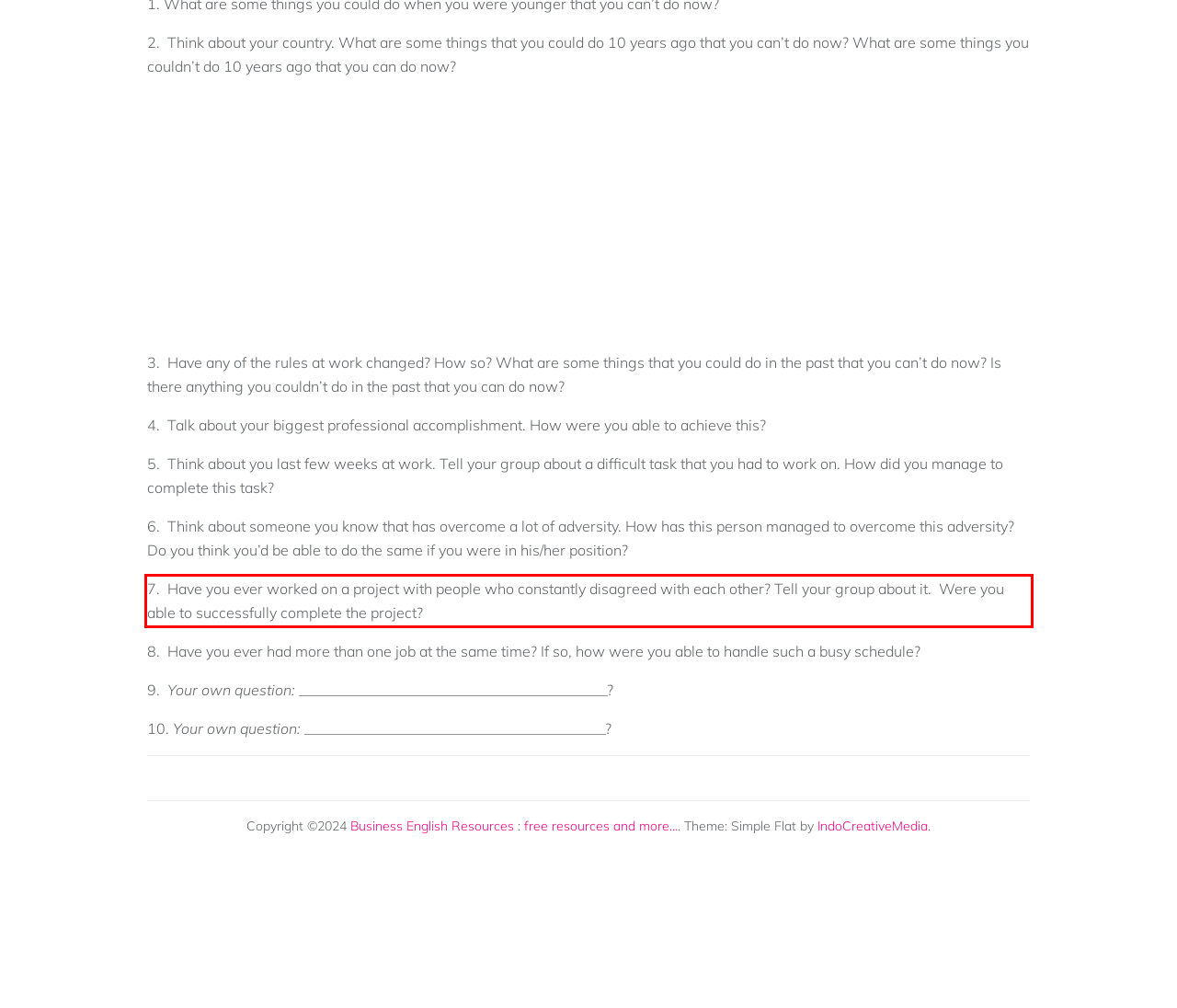Look at the screenshot of the webpage, locate the red rectangle bounding box, and generate the text content that it contains.

7. Have you ever worked on a project with people who constantly disagreed with each other? Tell your group about it. Were you able to successfully complete the project?